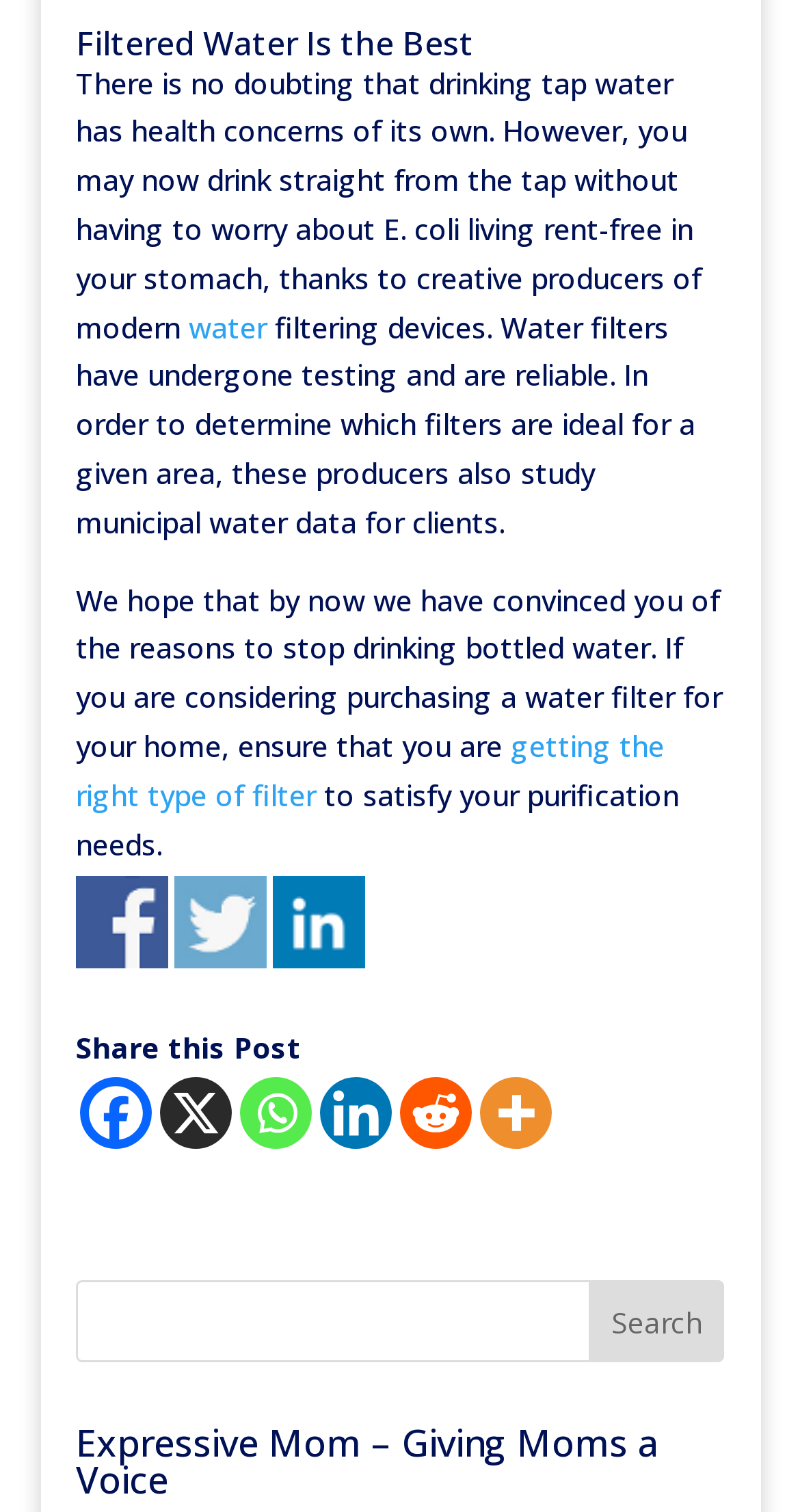What type of device is being discussed in the webpage?
Please look at the screenshot and answer using one word or phrase.

Water filtering devices